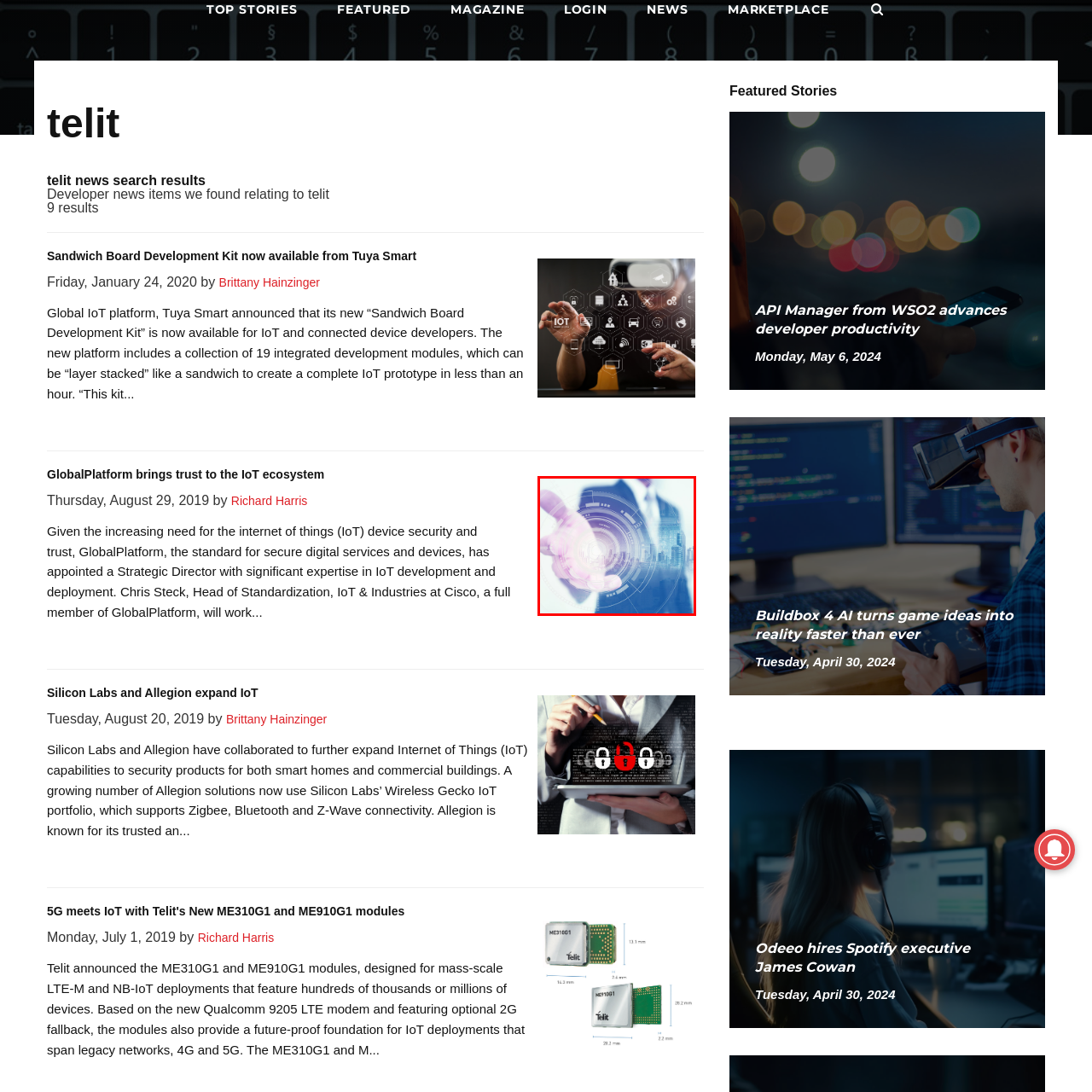What is blended with the cityscape?
Observe the image enclosed by the red boundary and respond with a one-word or short-phrase answer.

a futuristic digital overlay